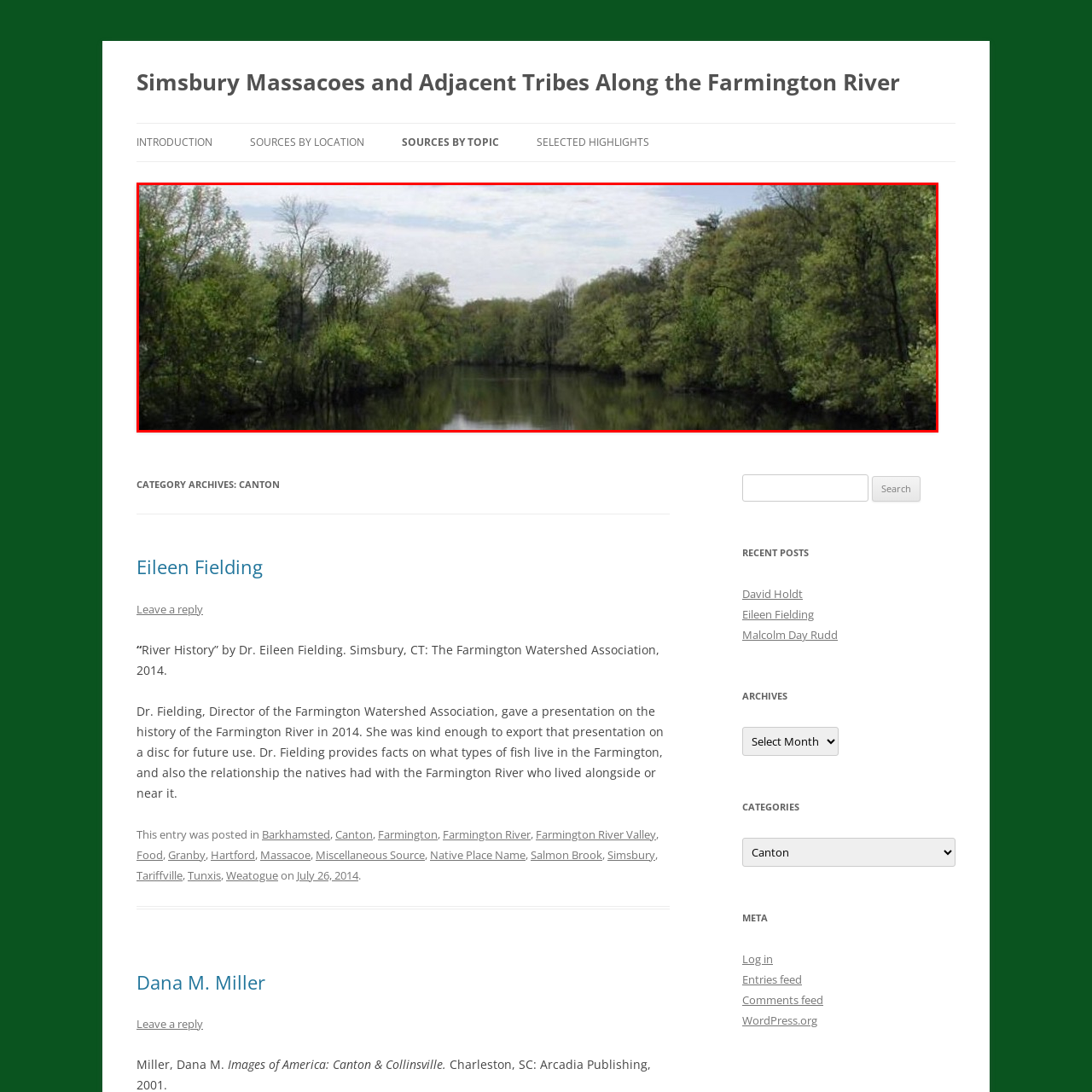Give a detailed account of the visual elements present in the image highlighted by the red border.

The image captures a serene view of the Farmington River, bordered by lush greenery. Tall trees line both sides of the river, their leaves a vibrant shade of green that suggests the vitality of spring or early summer. The calm water reflects the surrounding foliage and the softly clouded sky above, creating a harmonious landscape. This tranquil scene is a representation of the natural beauty and ecological importance of the Farmington River, highlighting its significance in the history of the Simsbury Massacoes and adjacent tribes who lived alongside it. The river is not only a vital resource but also a pivotal element in the cultural heritage of the region.